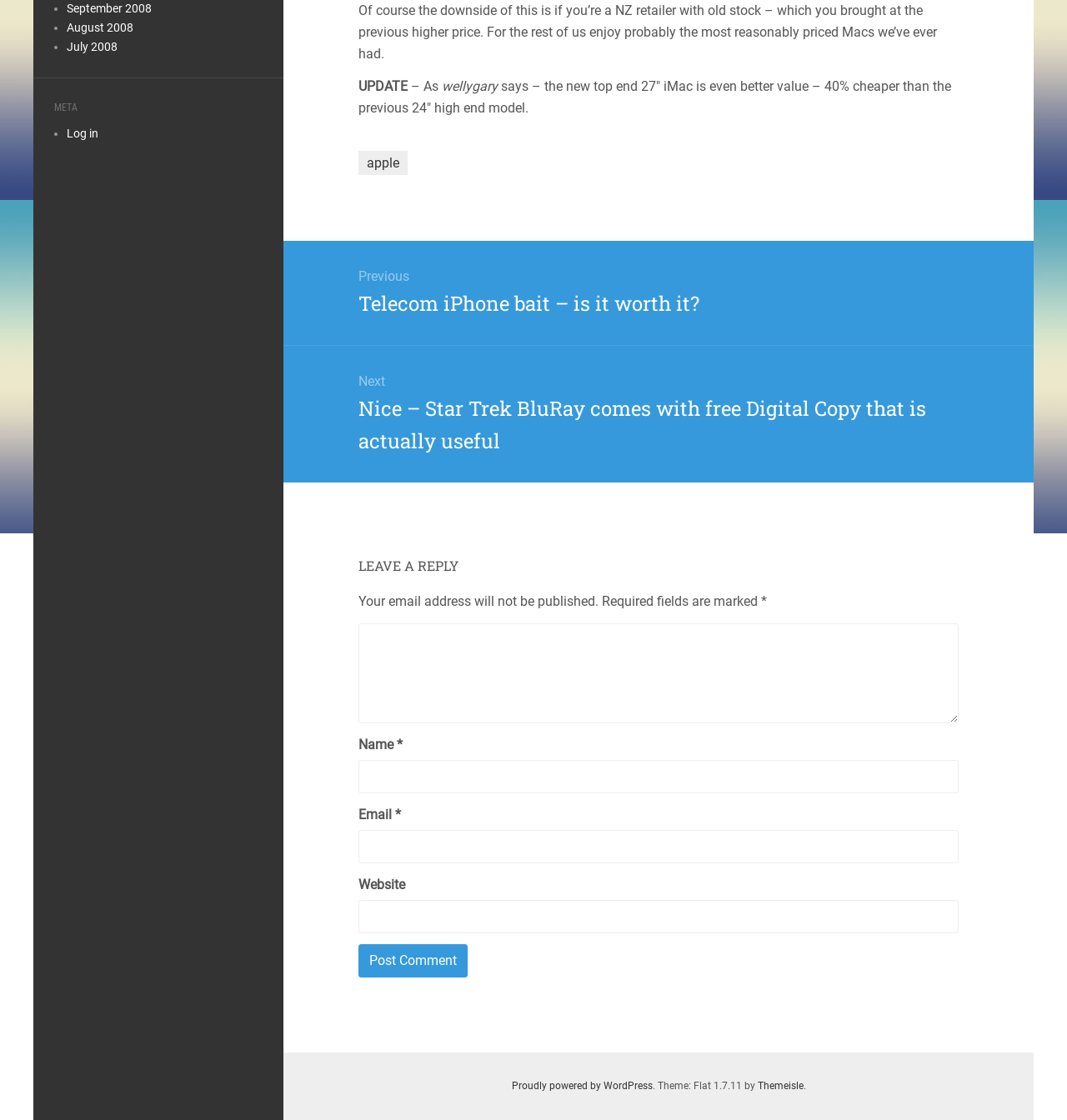Locate the UI element described by August 2008 in the provided webpage screenshot. Return the bounding box coordinates in the format (top-left x, top-left y, bottom-right x, bottom-right y), ensuring all values are between 0 and 1.

[0.062, 0.019, 0.125, 0.031]